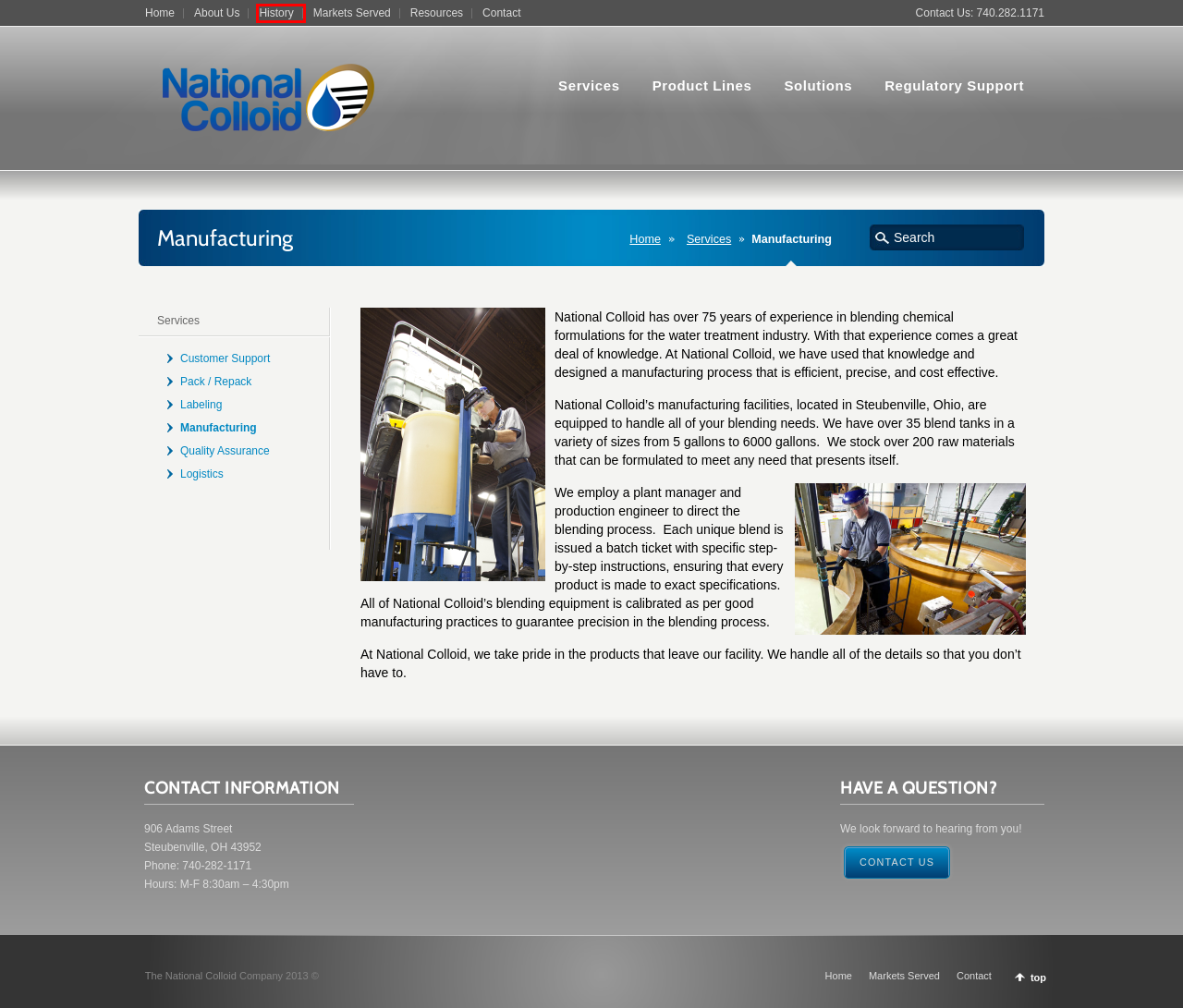Given a screenshot of a webpage with a red bounding box, please pick the webpage description that best fits the new webpage after clicking the element inside the bounding box. Here are the candidates:
A. Services «  National Colloid
B. Markets Served «  National Colloid
C. Solutions «  National Colloid
D. History «  National Colloid
E. National Colloid
F. Logistics «  National Colloid
G. Product Lines «  National Colloid
H. Contact «  National Colloid

D